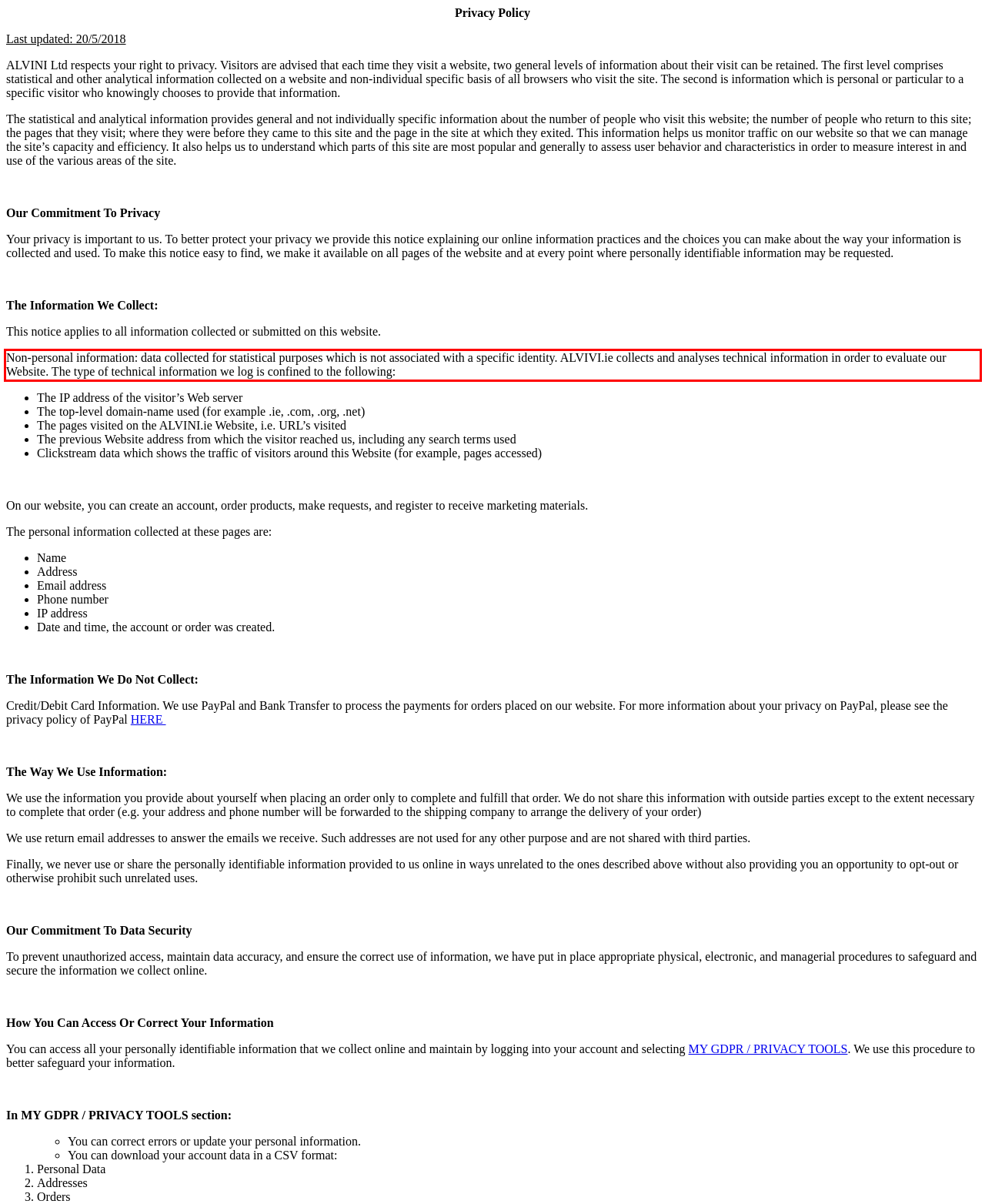You are provided with a screenshot of a webpage containing a red bounding box. Please extract the text enclosed by this red bounding box.

Non-personal information: data collected for statistical purposes which is not associated with a specific identity. ALVIVI.ie collects and analyses technical information in order to evaluate our Website. The type of technical information we log is confined to the following: